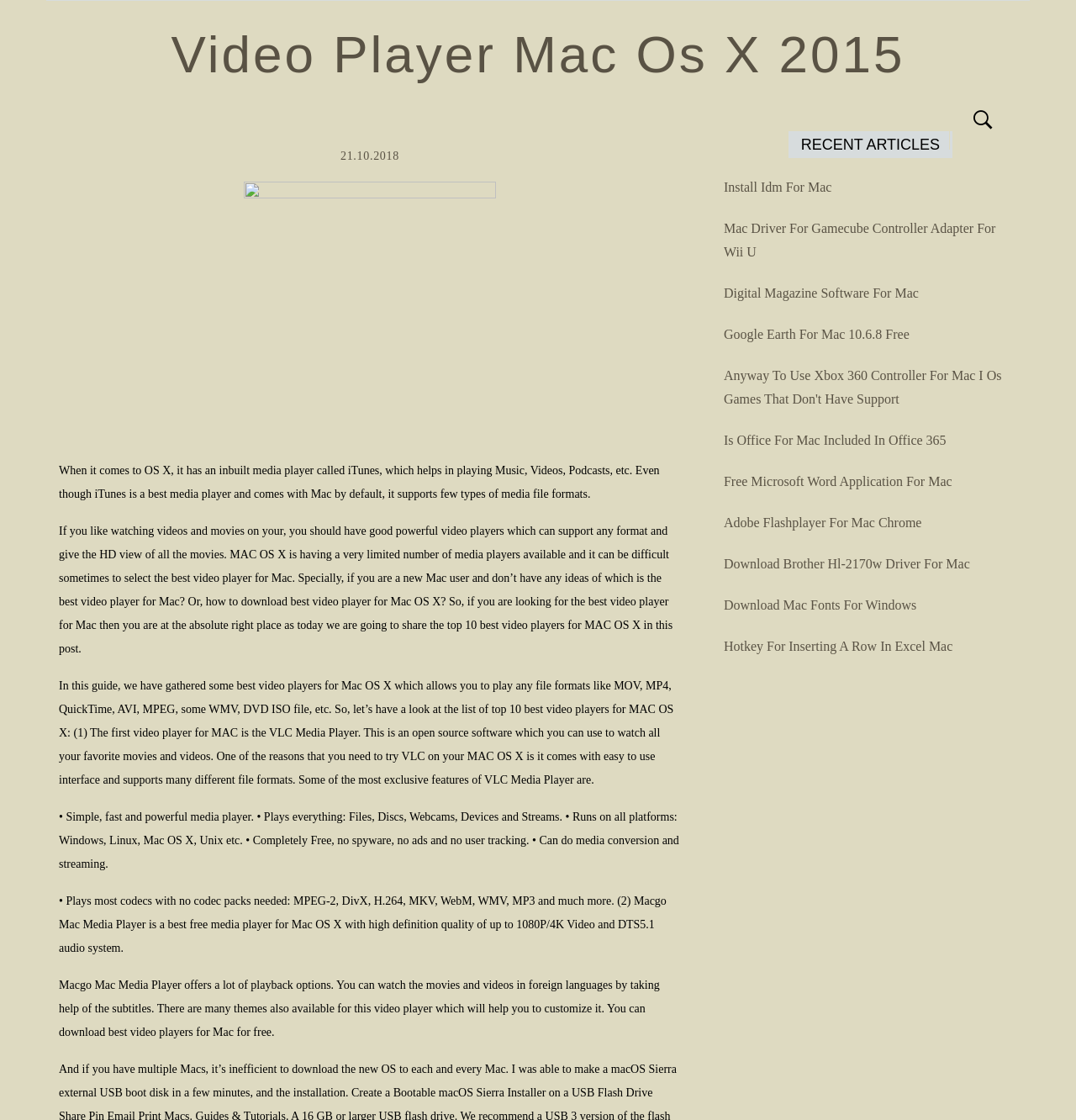Identify the bounding box of the UI element described as follows: "21.10.2018". Provide the coordinates as four float numbers in the range of 0 to 1 [left, top, right, bottom].

[0.316, 0.133, 0.371, 0.145]